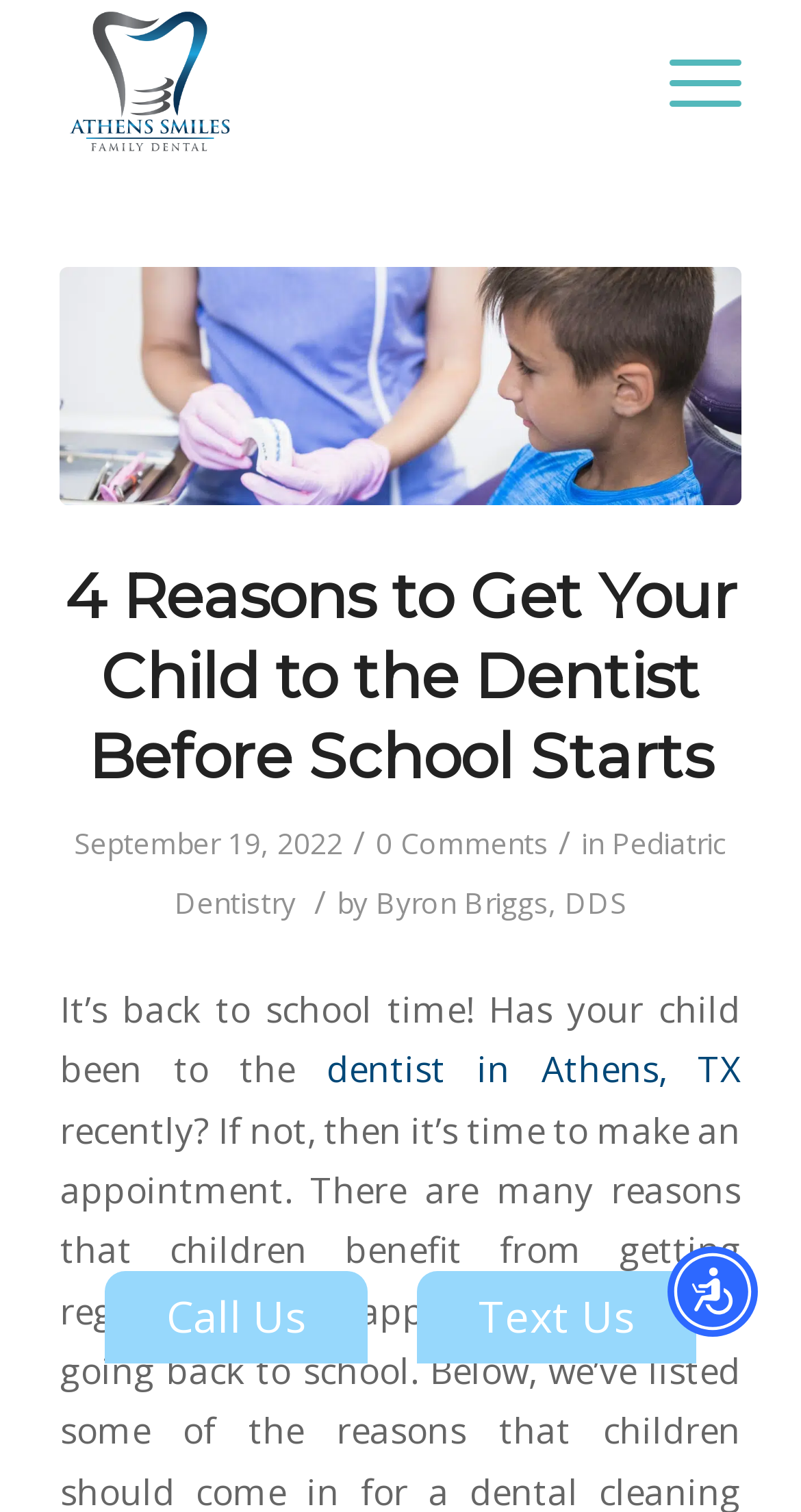Use a single word or phrase to answer the question: What is the category of the article?

Pediatric Dentistry